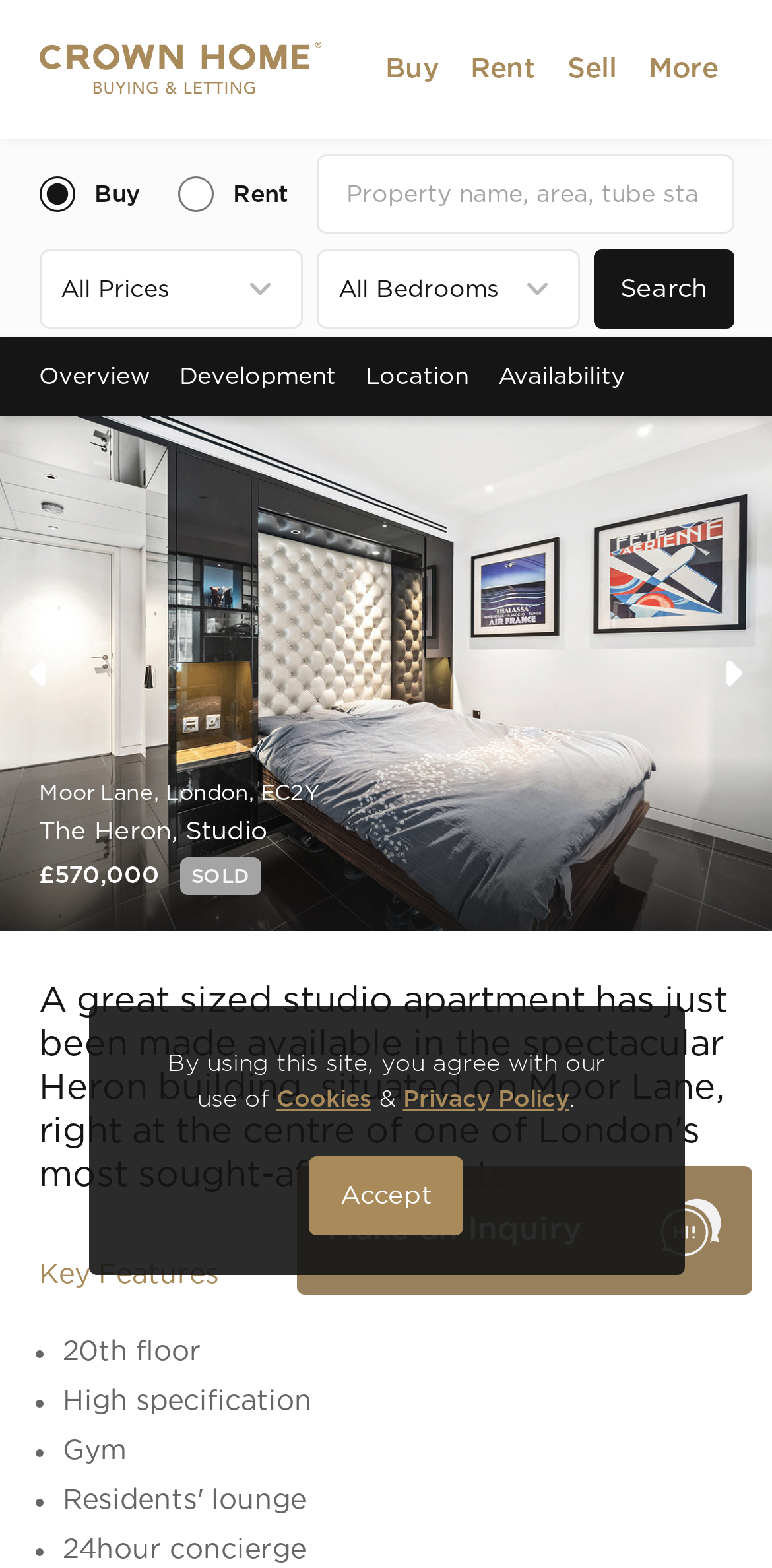Identify the bounding box coordinates for the UI element described by the following text: "Office‍+44 (0) 207 903 6896". Provide the coordinates as four float numbers between 0 and 1, in the format [left, top, right, bottom].

[0.424, 0.822, 0.937, 0.888]